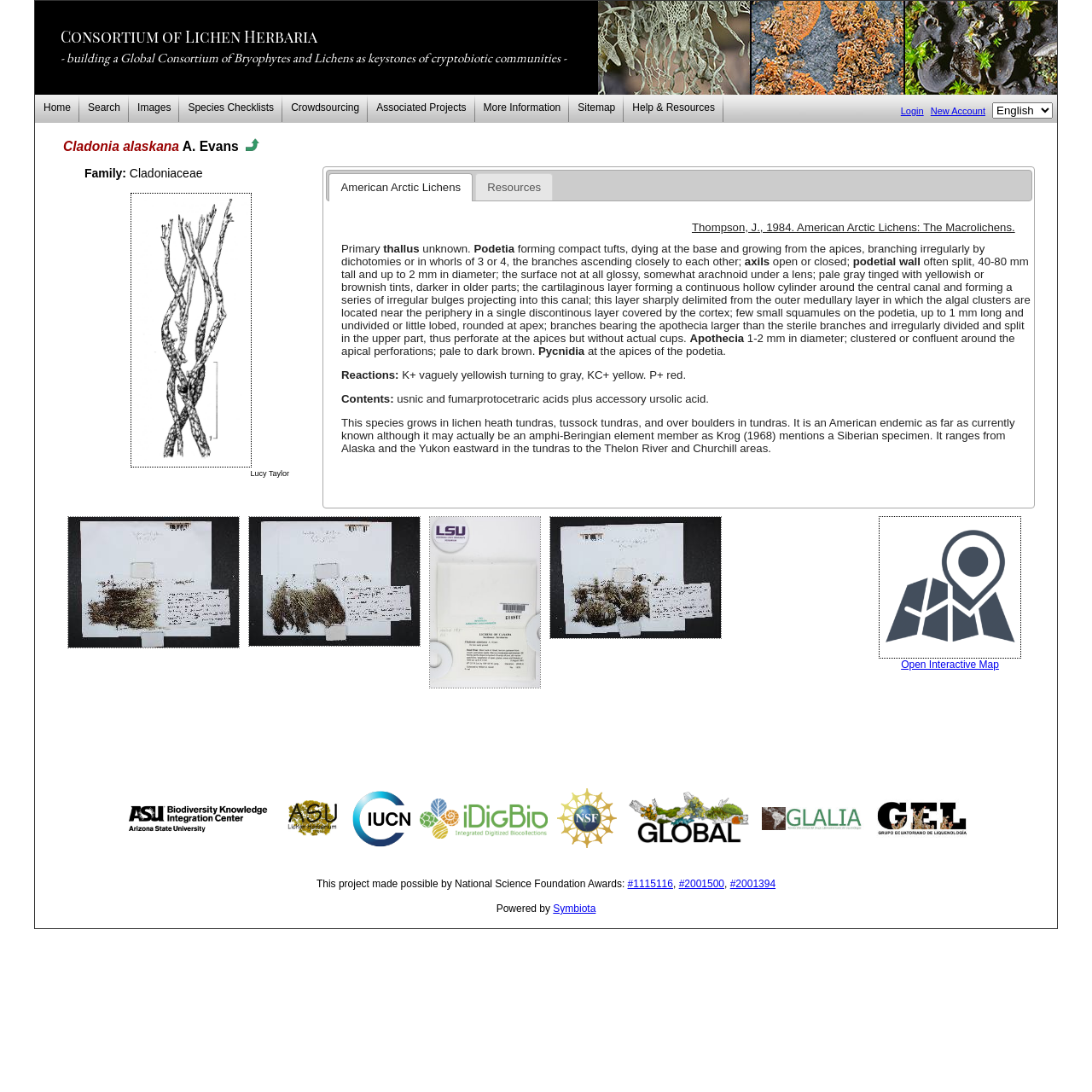Write a detailed summary of the webpage, including text, images, and layout.

The webpage is about the Consortium of Lichen Herbaria, specifically featuring Cladonia alaskana. At the top, there is a navigation bar with multiple links, including "Login", "New Account", "Home", "Search", "Images", "Species Checklists", "Crowdsourcing", and "Associated Projects". Below the navigation bar, there is a section dedicated to Cladonia alaskana, which includes its scientific name, family, and an image. 

To the right of the image, there is a tab list with two tabs: "American Arctic Lichens" and "Resources". The "American Arctic Lichens" tab is selected by default, and it displays a detailed description of Cladonia alaskana, including its characteristics, habitat, and distribution. The description is divided into several sections, including "Thallus", "Podetia", "Apothecia", "Pycnidia", "Reactions", "Contents", and "Habitat". 

Below the tab list, there are multiple images of Cladonia alaskana, along with a link to open an interactive map. At the bottom of the page, there is a footer section that lists several organizations and projects related to lichen herbaria, including the Biodiversity Knowledge Integration Center, ASU Lichen Herbarium, IUCN, iDigBio, and others.